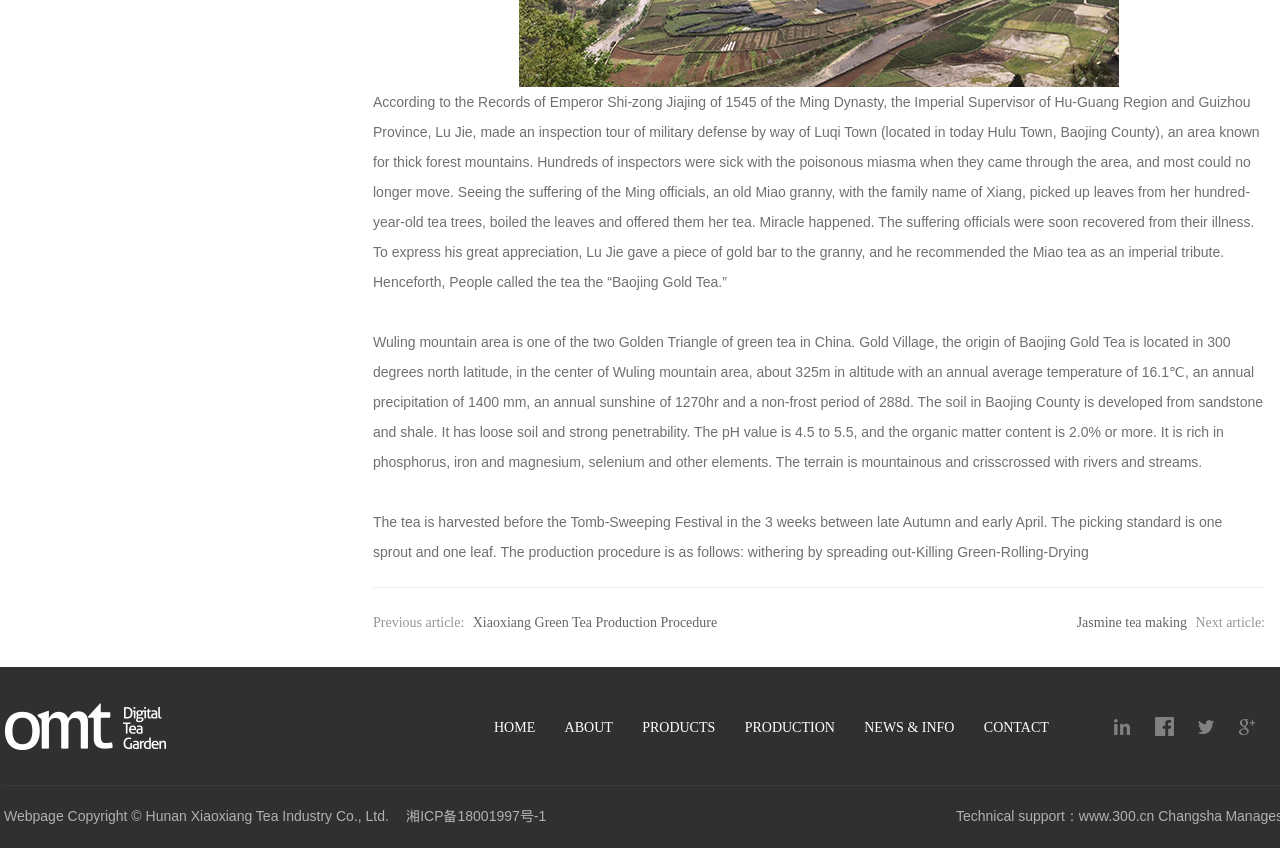Locate the bounding box coordinates of the item that should be clicked to fulfill the instruction: "Click the PRODUCTS link".

[0.499, 0.846, 0.561, 0.87]